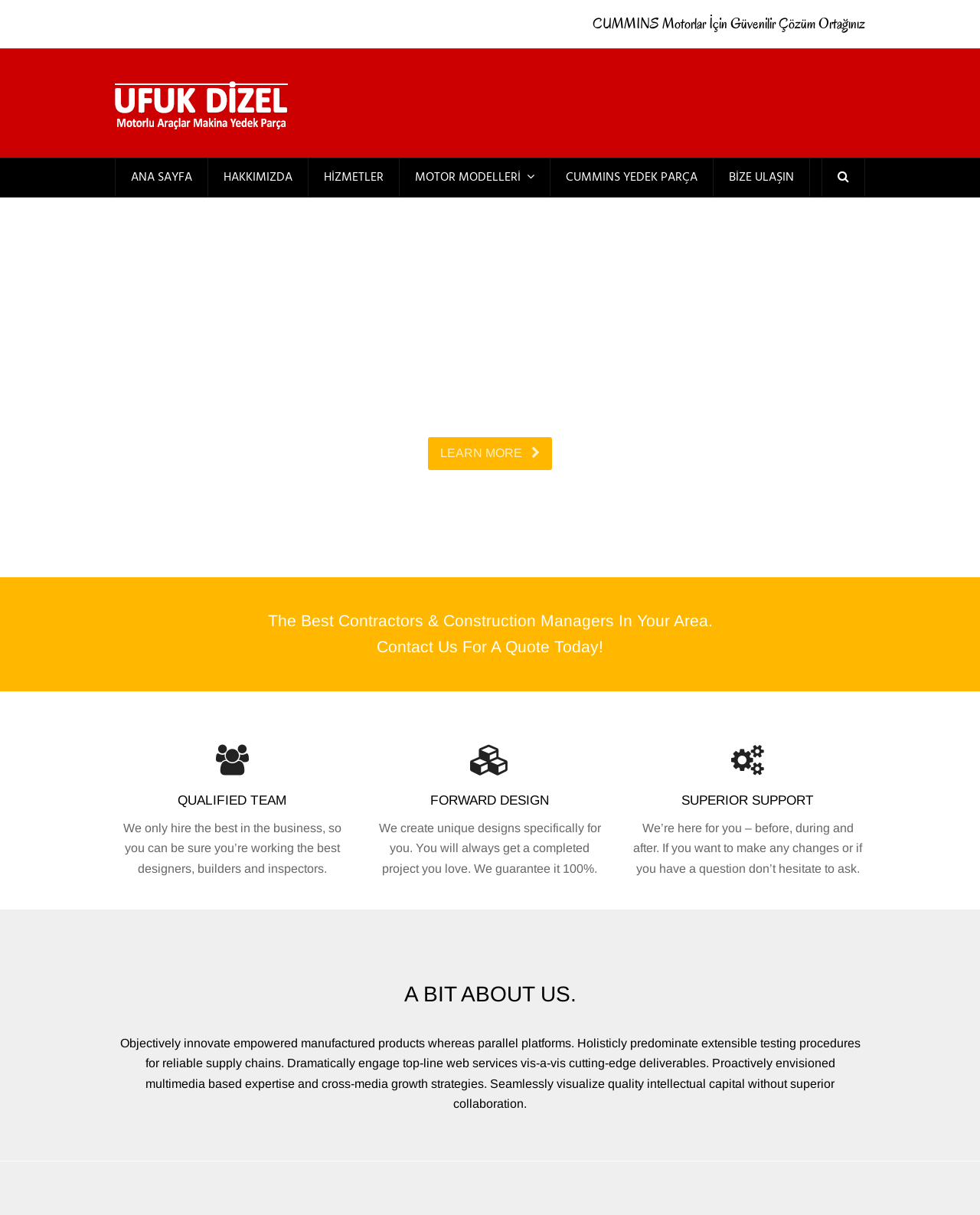Bounding box coordinates should be in the format (top-left x, top-left y, bottom-right x, bottom-right y) and all values should be floating point numbers between 0 and 1. Determine the bounding box coordinate for the UI element described as: HAKKIMIZDA

[0.212, 0.13, 0.314, 0.162]